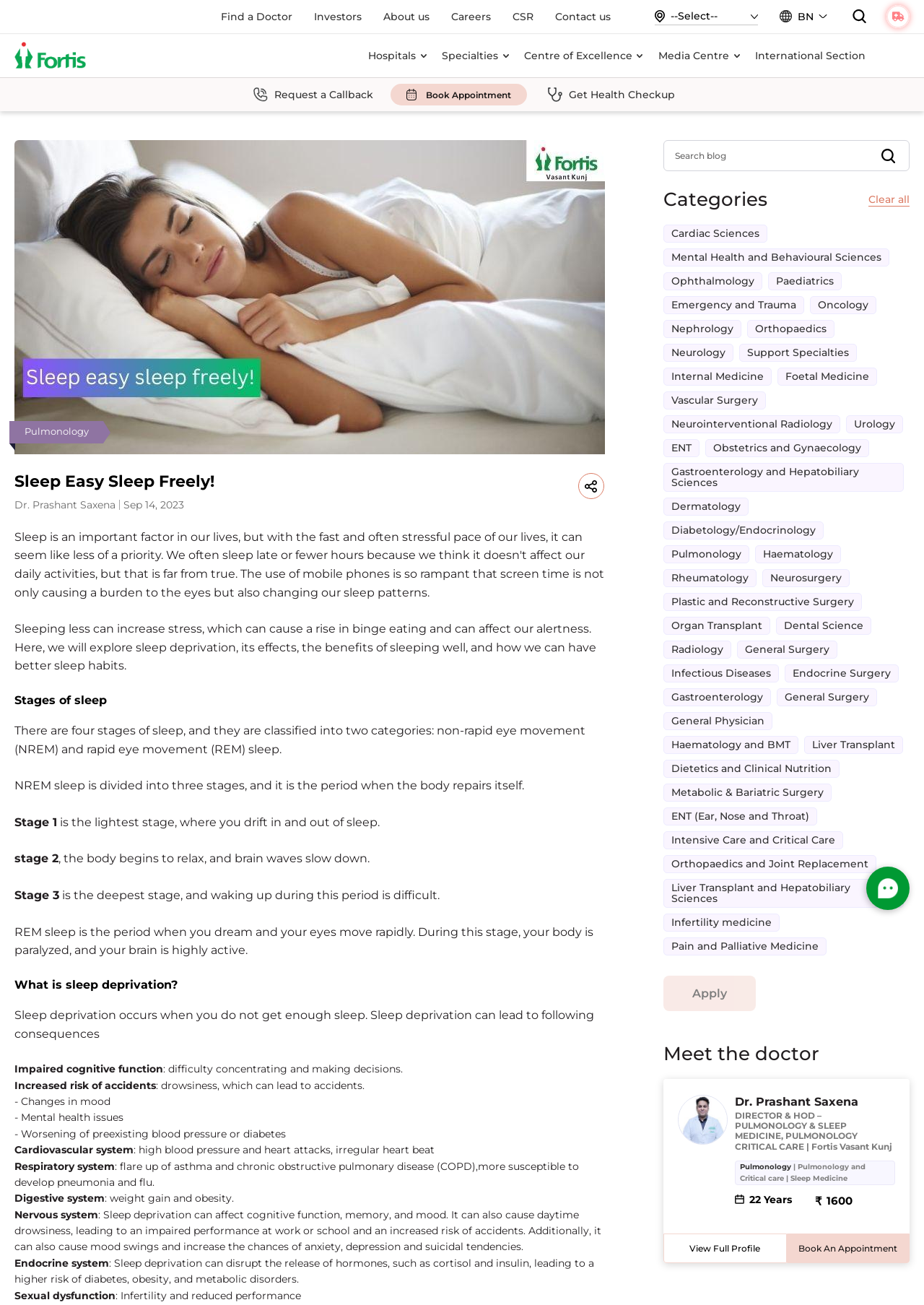What is the topic of the article? Examine the screenshot and reply using just one word or a brief phrase.

Sleep